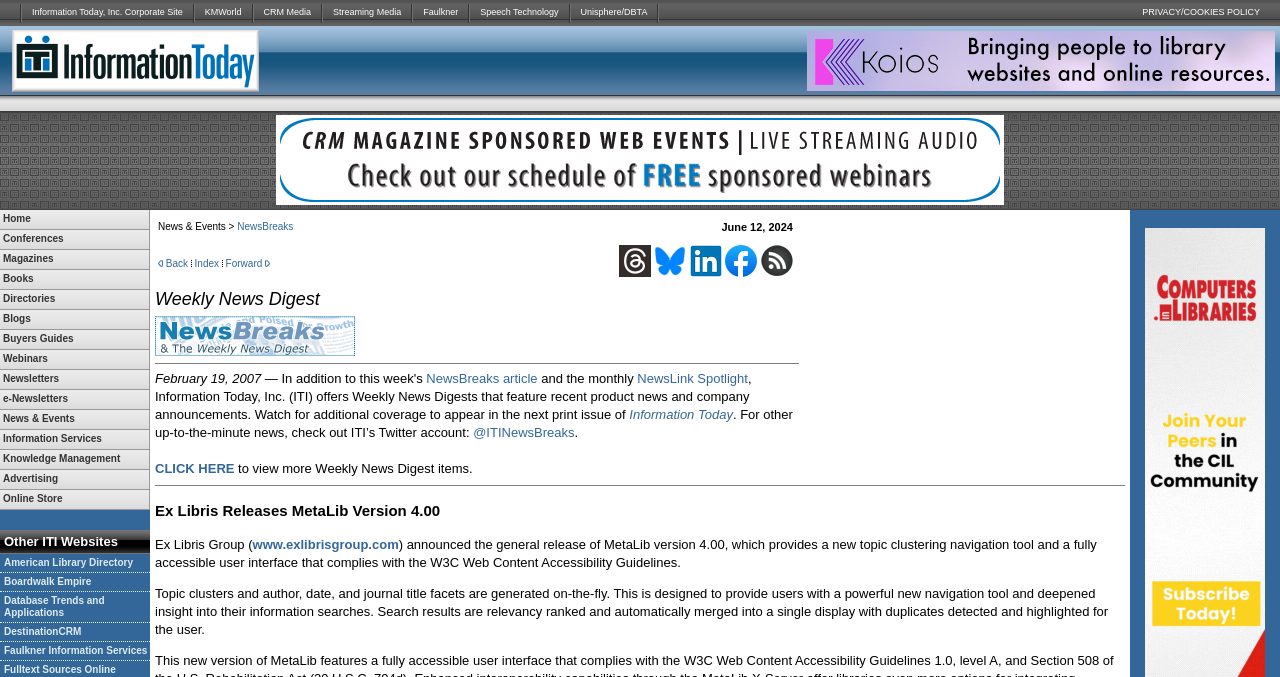Locate the bounding box coordinates of the clickable area needed to fulfill the instruction: "Go to Home".

[0.0, 0.31, 0.116, 0.338]